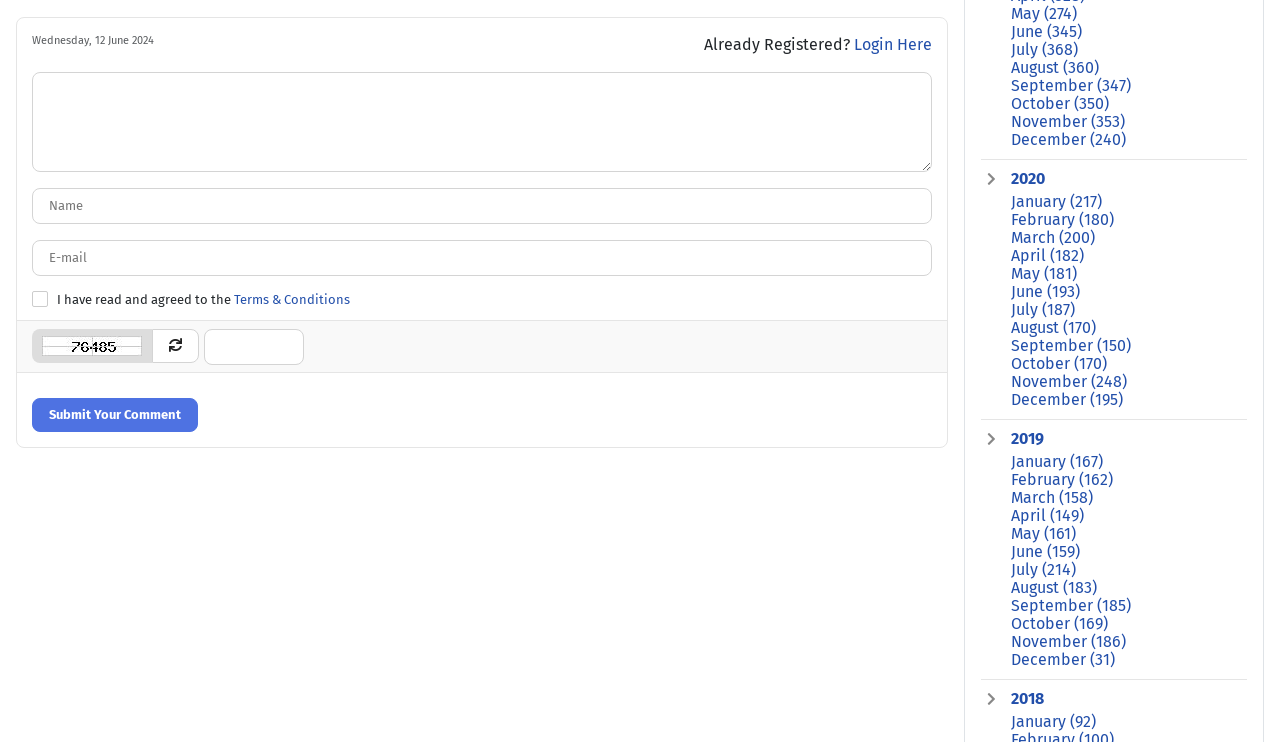Please identify the bounding box coordinates of the area I need to click to accomplish the following instruction: "Enter your name".

[0.025, 0.253, 0.728, 0.301]